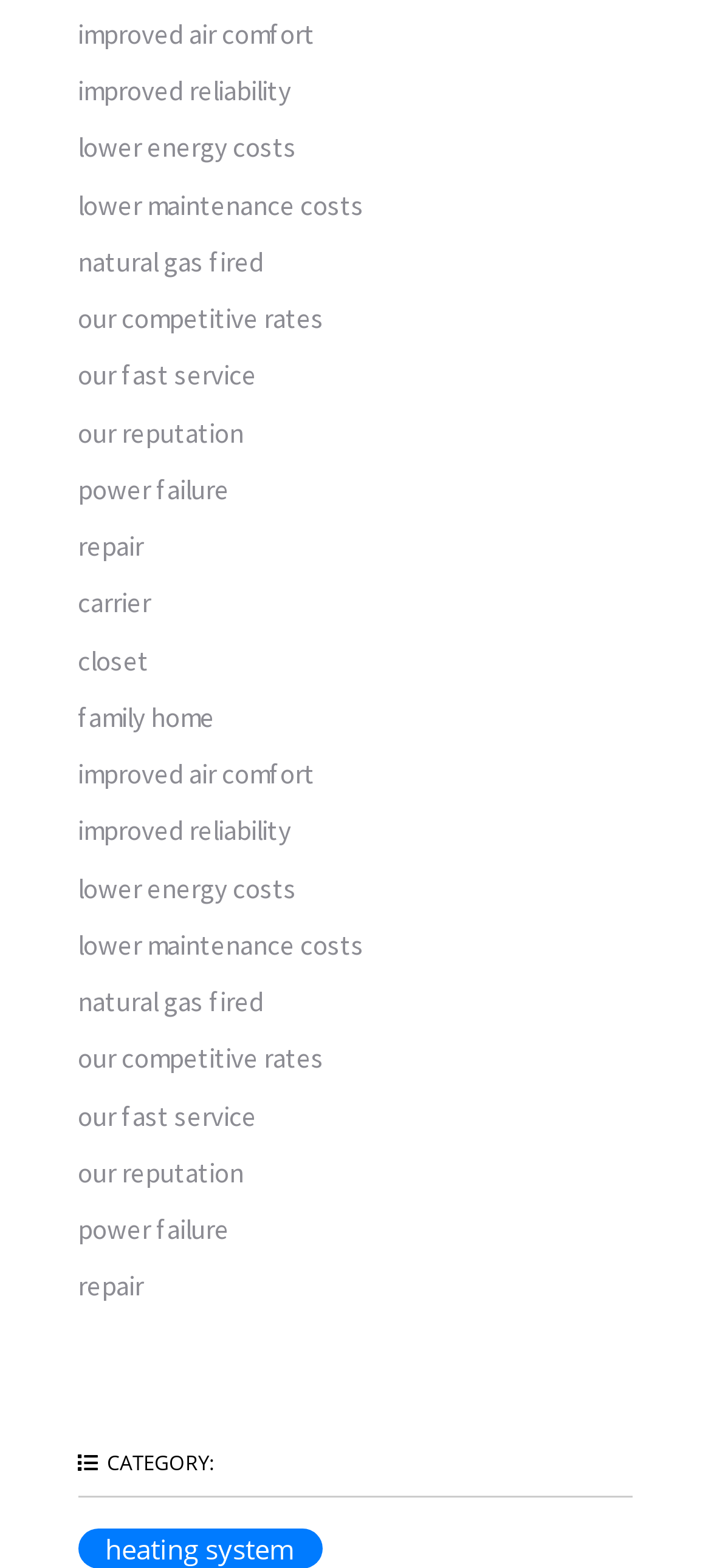Identify the bounding box coordinates of the clickable region required to complete the instruction: "view 'our competitive rates'". The coordinates should be given as four float numbers within the range of 0 and 1, i.e., [left, top, right, bottom].

[0.109, 0.192, 0.455, 0.214]